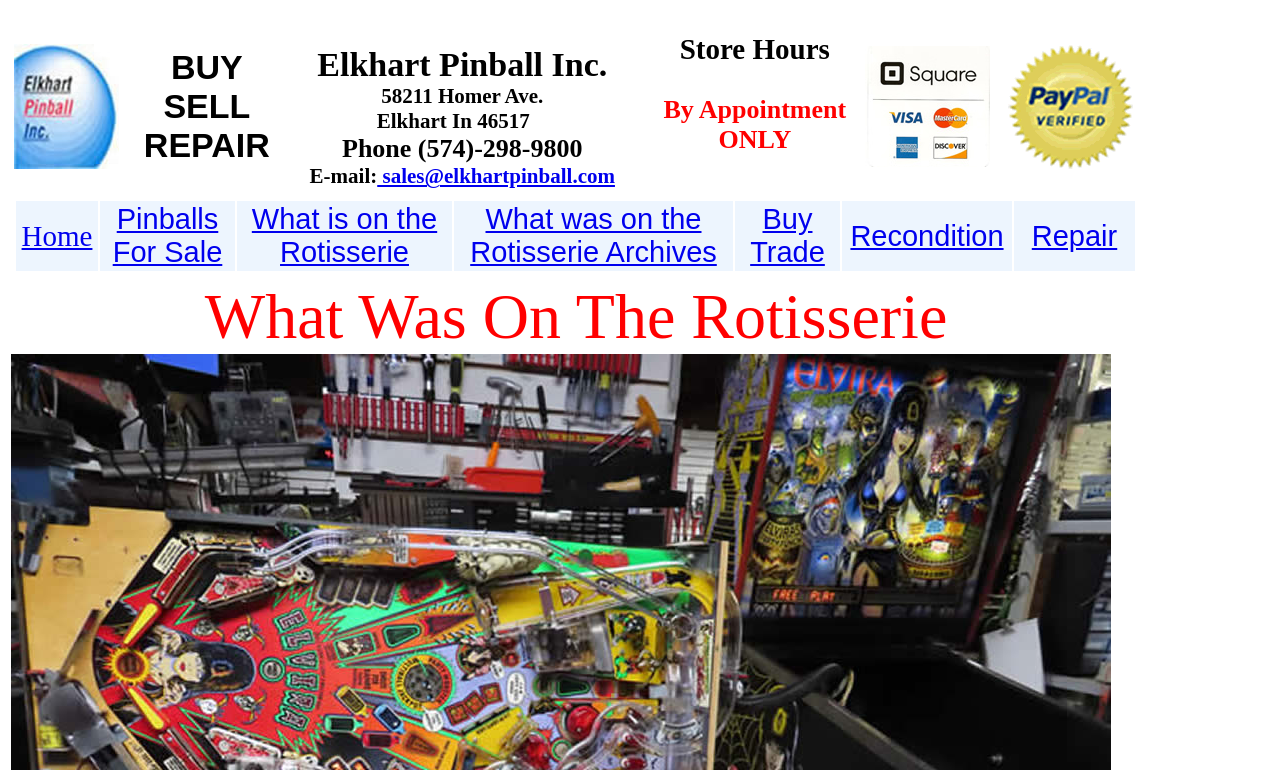Locate the bounding box coordinates of the element that should be clicked to execute the following instruction: "Learn about 'Recondition'".

[0.664, 0.285, 0.784, 0.327]